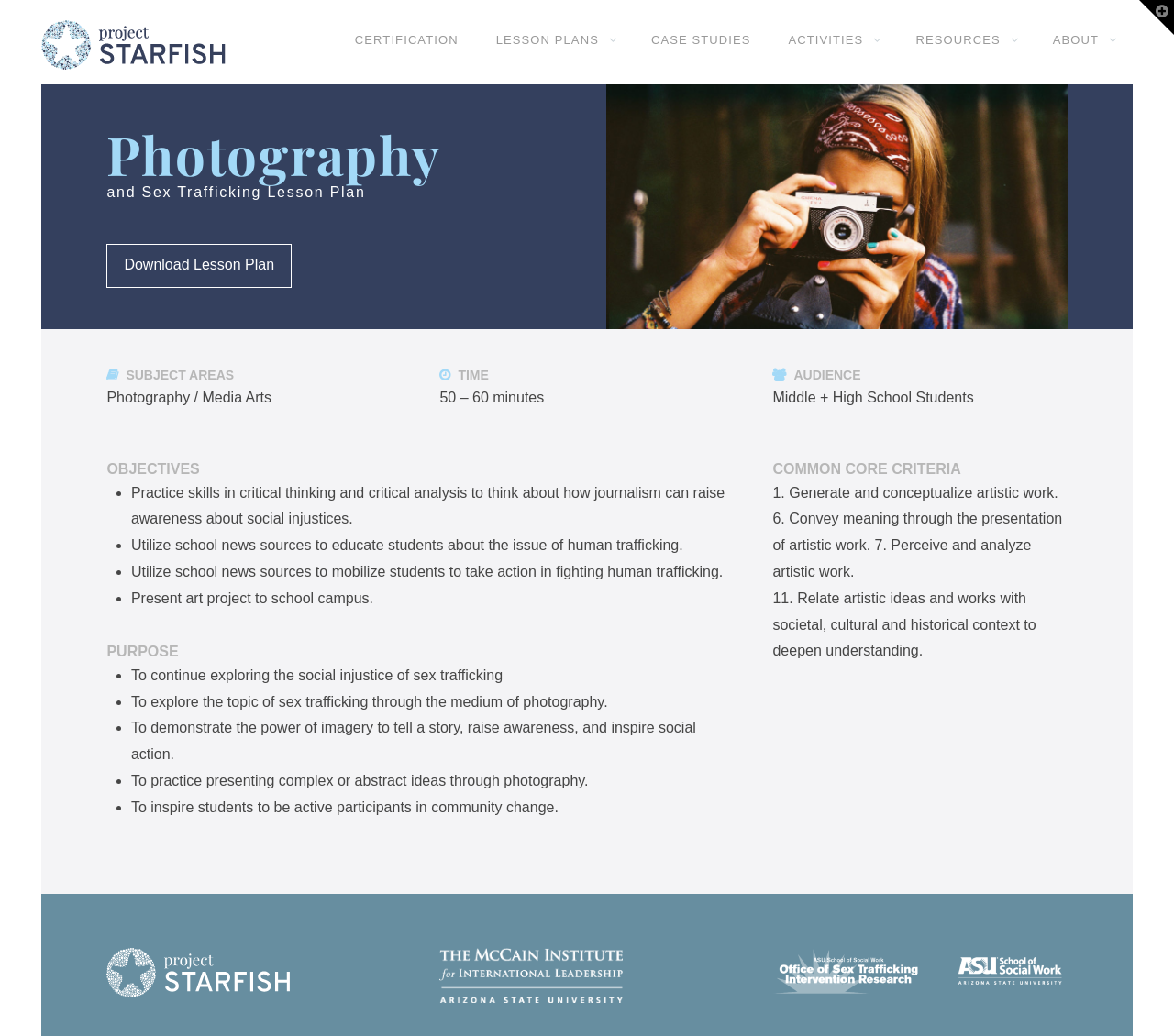Offer a comprehensive description of the webpage’s content and structure.

This webpage is about Project STARFISH, a photography project focused on sex trafficking. At the top left corner, there is a Project STARFISH logo, which is also a link. Next to it, there are several links to different sections of the website, including CERTIFICATION, LESSON PLANS, CASE STUDIES, ACTIVITIES, RESOURCES, and ABOUT.

Below the navigation links, there is a main content area that takes up most of the page. It starts with a heading that reads "Photography and Sex Trafficking Lesson Plan". Below the heading, there is a link to download the lesson plan. 

The page is then divided into several sections, each with its own heading. The first section is "SUBJECT AREAS", which lists "Photography / Media Arts" as the subject area. The next section is "TIME", which indicates that the lesson plan takes 50-60 minutes. The "AUDIENCE" section specifies that the lesson plan is for middle and high school students.

The "OBJECTIVES" section lists five objectives, each starting with a bullet point. The objectives include practicing critical thinking, utilizing school news sources to educate students about human trafficking, and presenting an art project to the school campus.

The "PURPOSE" section lists five purposes, each starting with a bullet point. The purposes include continuing to explore the social injustice of sex trafficking, exploring the topic of sex trafficking through photography, and demonstrating the power of imagery to tell a story and inspire social action.

The "COMMON CORE CRITERIA" section lists four criteria, including generating and conceptualizing artistic work, conveying meaning through the presentation of artistic work, and relating artistic ideas and works with societal, cultural, and historical context.

At the bottom of the page, there are two logos: the Project STARFISH logo and the McCain Institute for National Leadership logo. There is also a toggle button to show or hide the widget bar at the top right corner of the page.